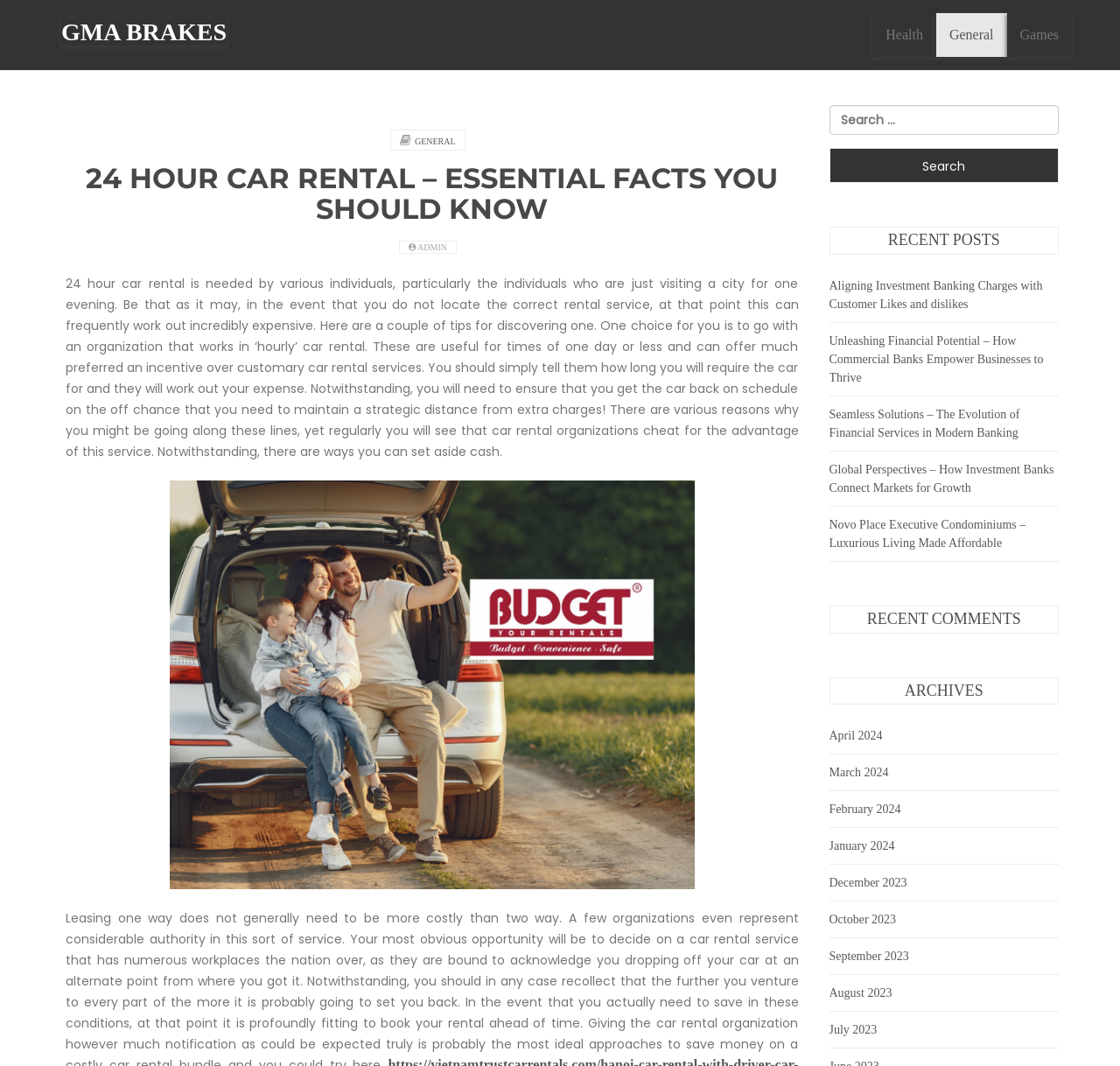Locate the bounding box coordinates of the element that needs to be clicked to carry out the instruction: "Visit the about us page". The coordinates should be given as four float numbers ranging from 0 to 1, i.e., [left, top, right, bottom].

None